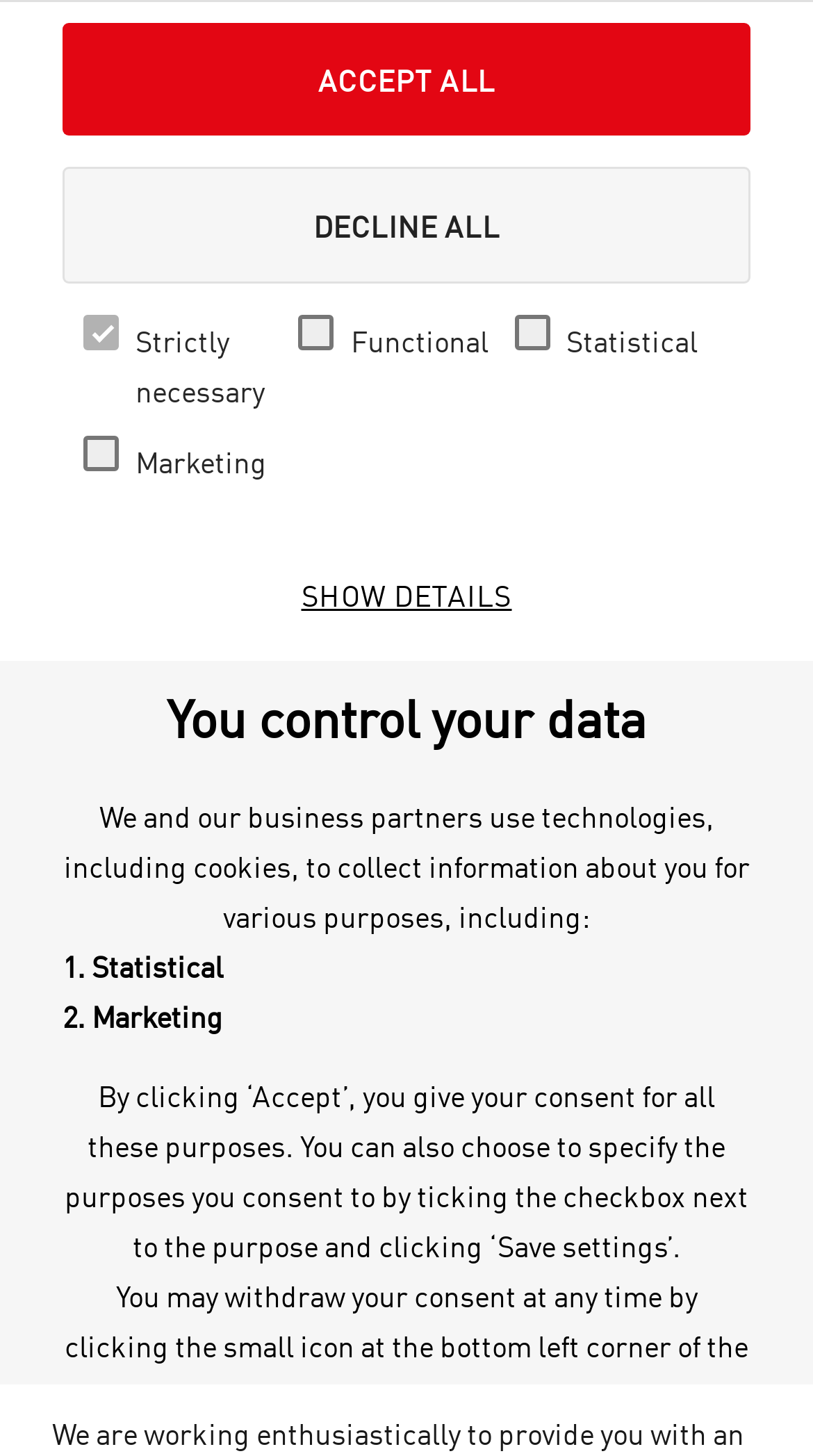What is the purpose of the 'Accept All' button?
From the image, provide a succinct answer in one word or a short phrase.

To give consent for various purposes